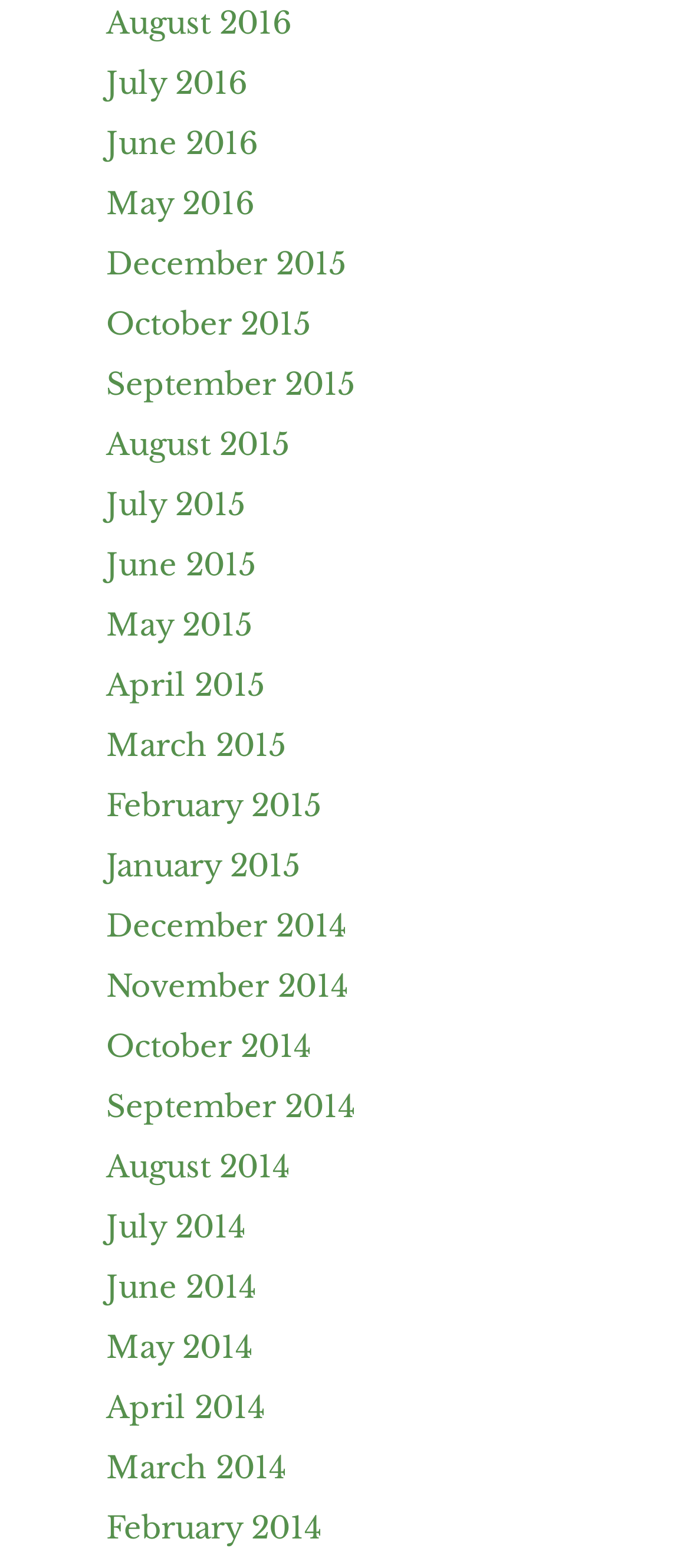Refer to the screenshot and answer the following question in detail:
Are the links in chronological order?

By examining the text of the links, I found that they are listed in reverse chronological order, with the most recent months at the top and the oldest months at the bottom.